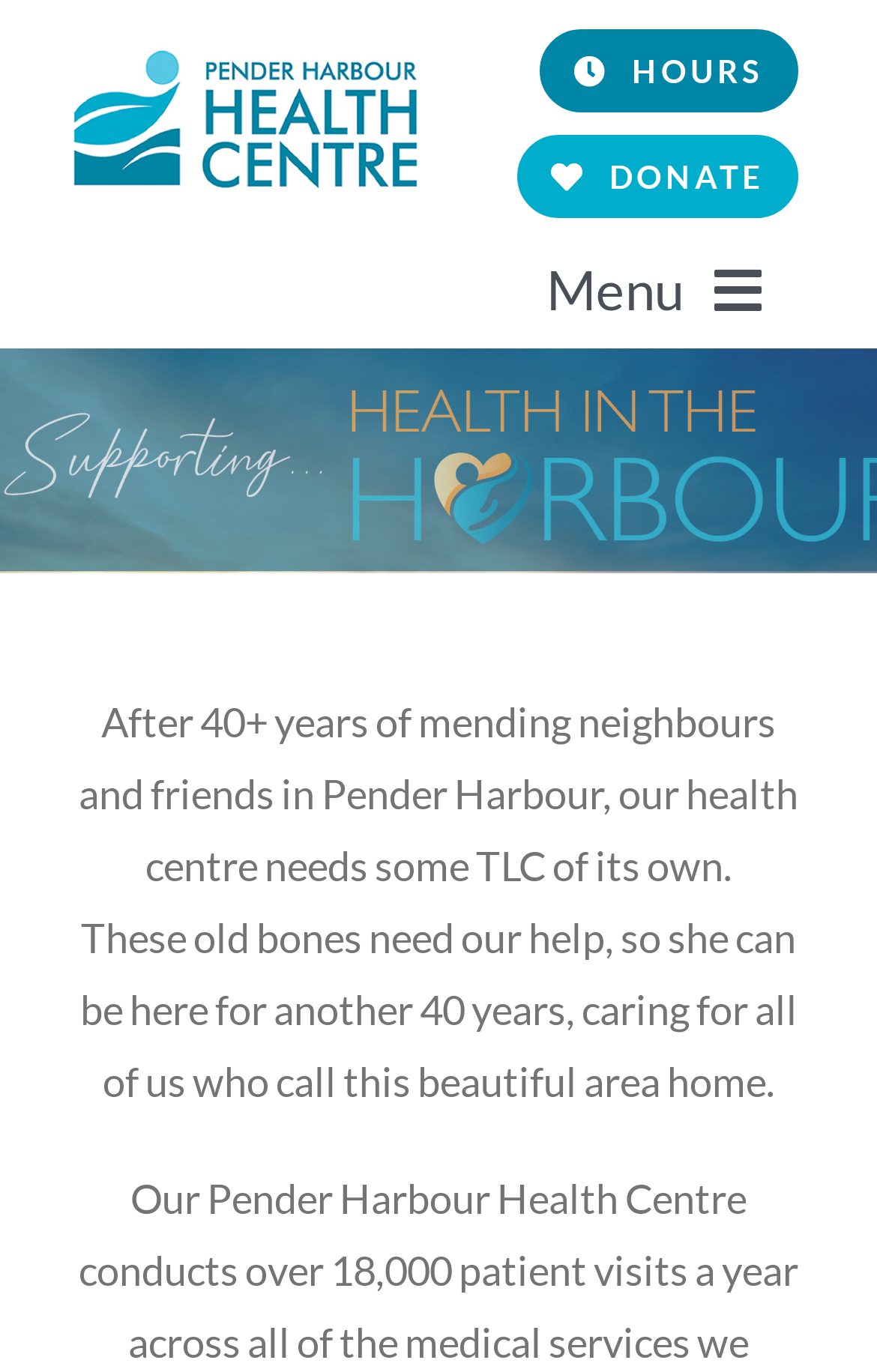Return the bounding box coordinates of the UI element that corresponds to this description: "About PHHC". The coordinates must be given as four float numbers in the range of 0 and 1, [left, top, right, bottom].

[0.0, 0.587, 0.537, 0.668]